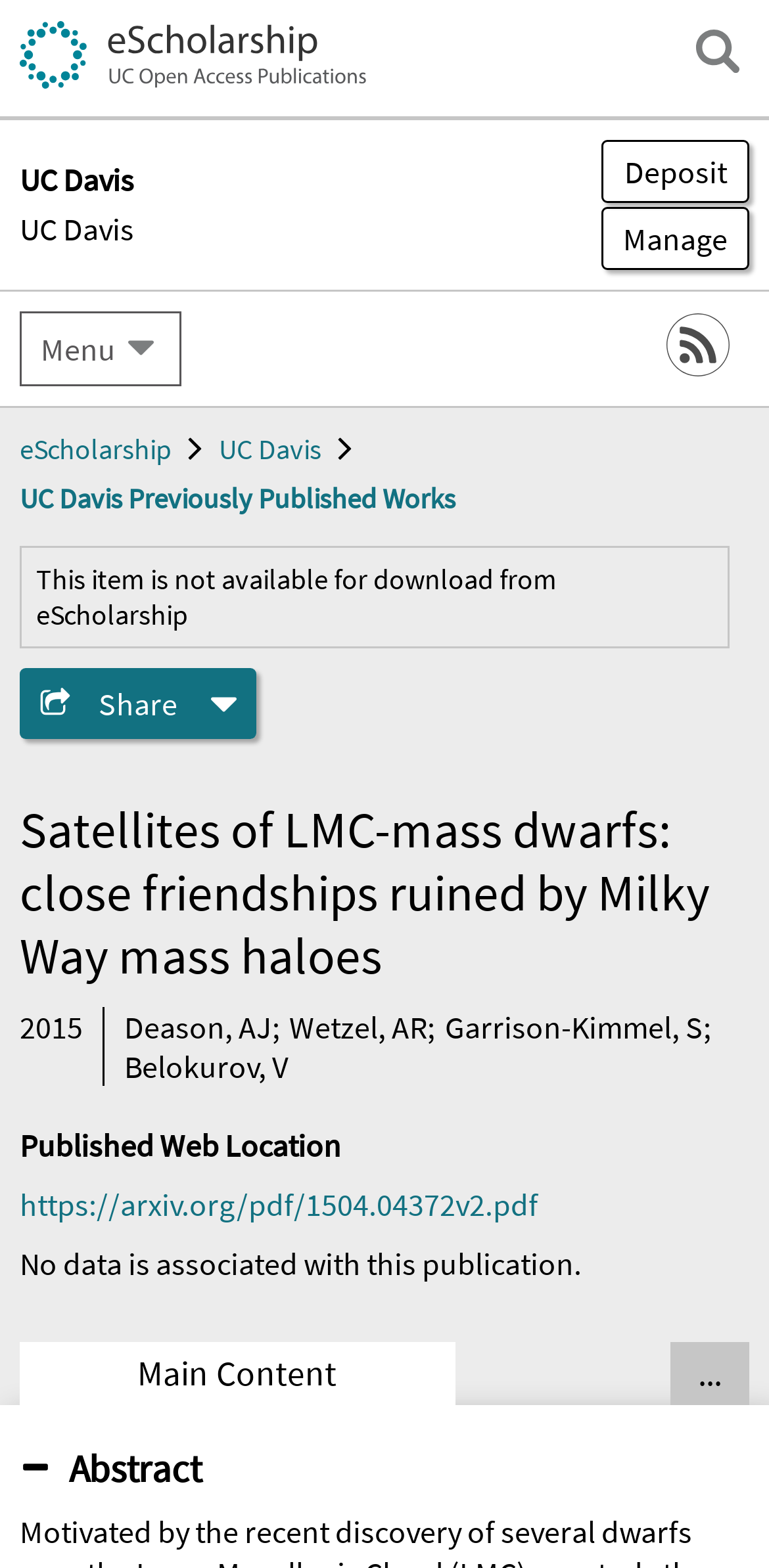Specify the bounding box coordinates of the area that needs to be clicked to achieve the following instruction: "Contact us".

None